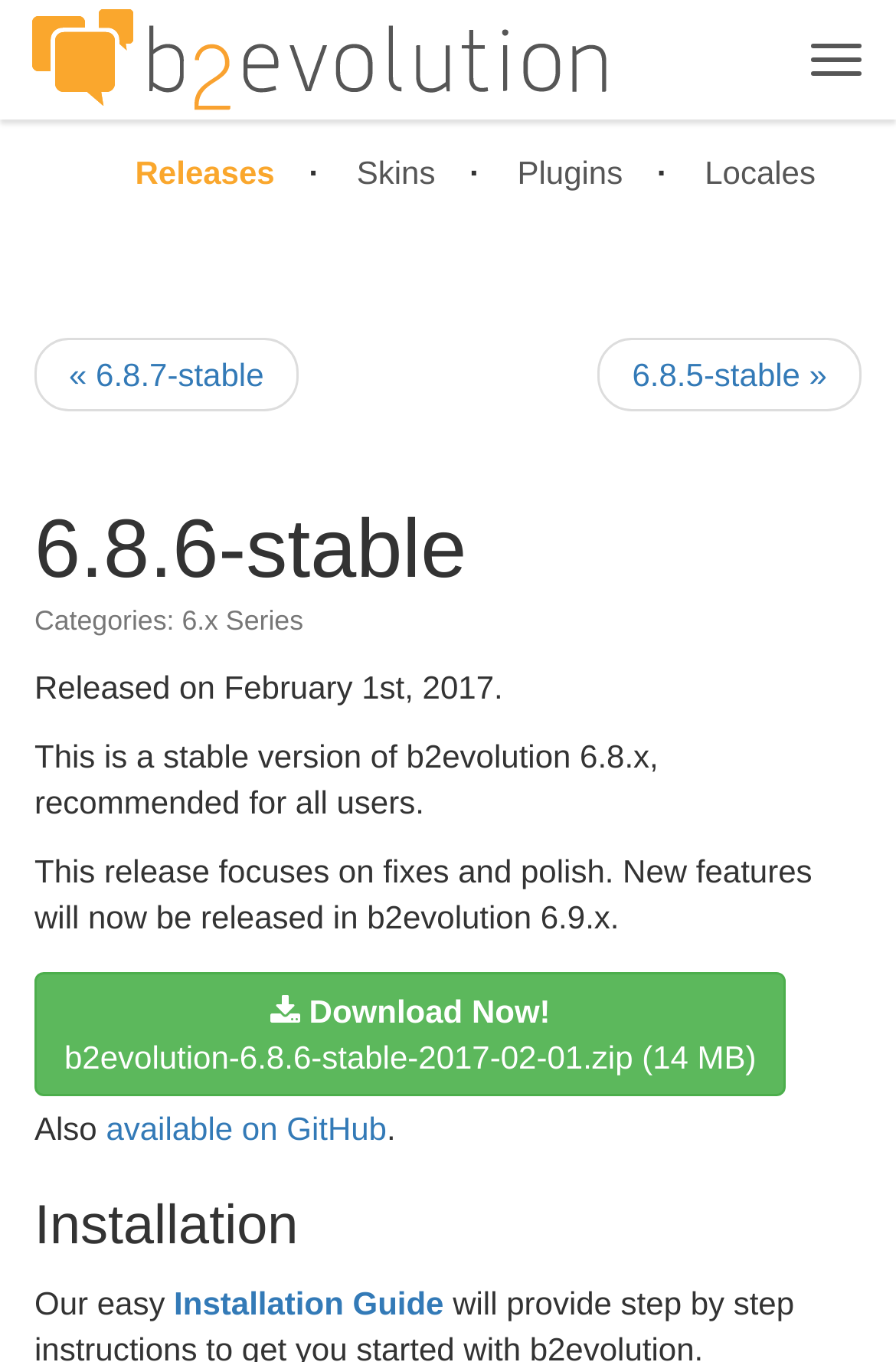What is the file size of the downloadable zip file?
Refer to the image and give a detailed response to the question.

The file size can be found in the link element ' Download Now! b2evolution-6.8.6-stable-2017-02-01.zip (14 MB)' which is a child of the header element '6.8.6-stable'.